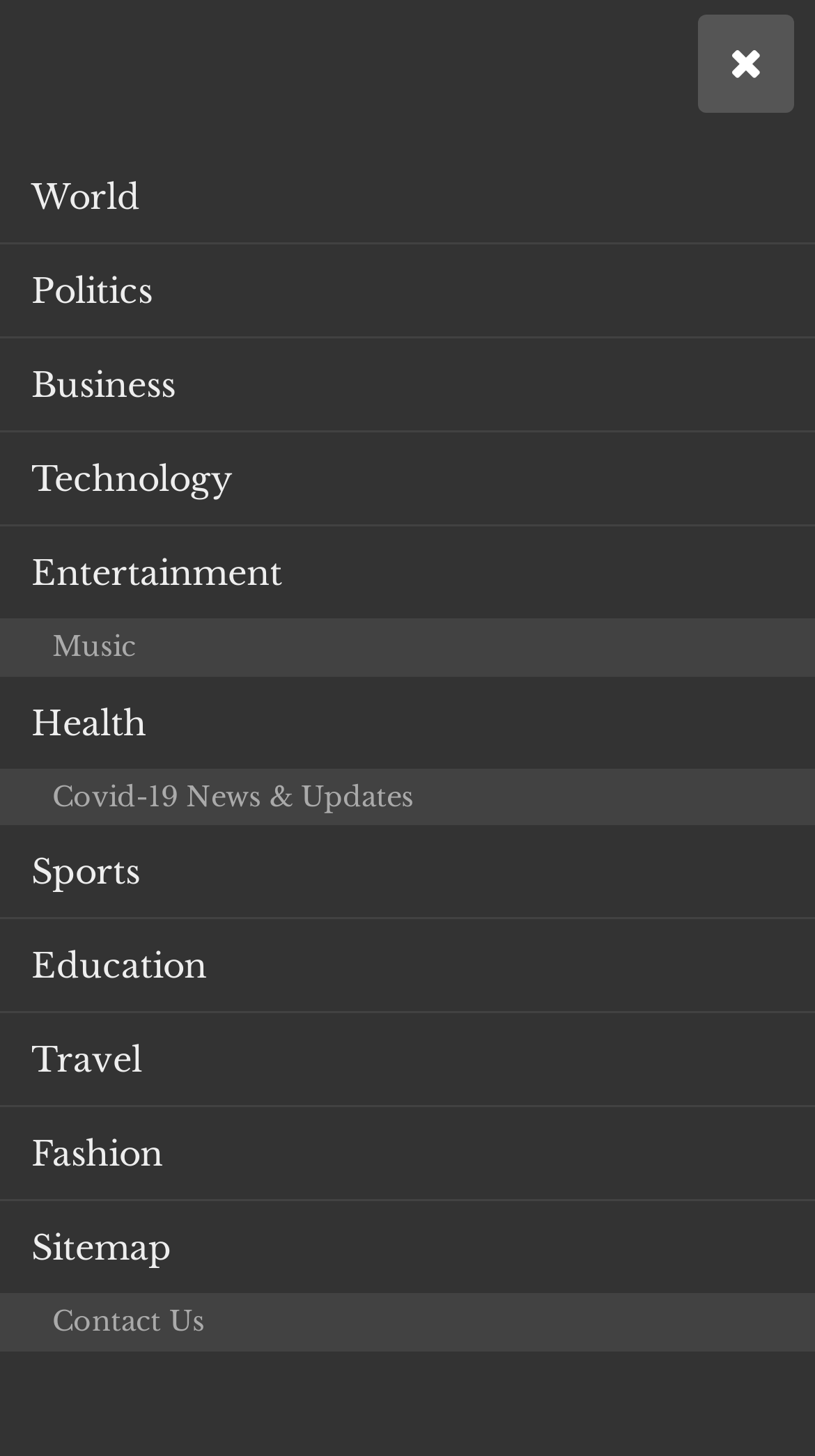Is there a button on the top right corner?
Refer to the image and provide a one-word or short phrase answer.

Yes